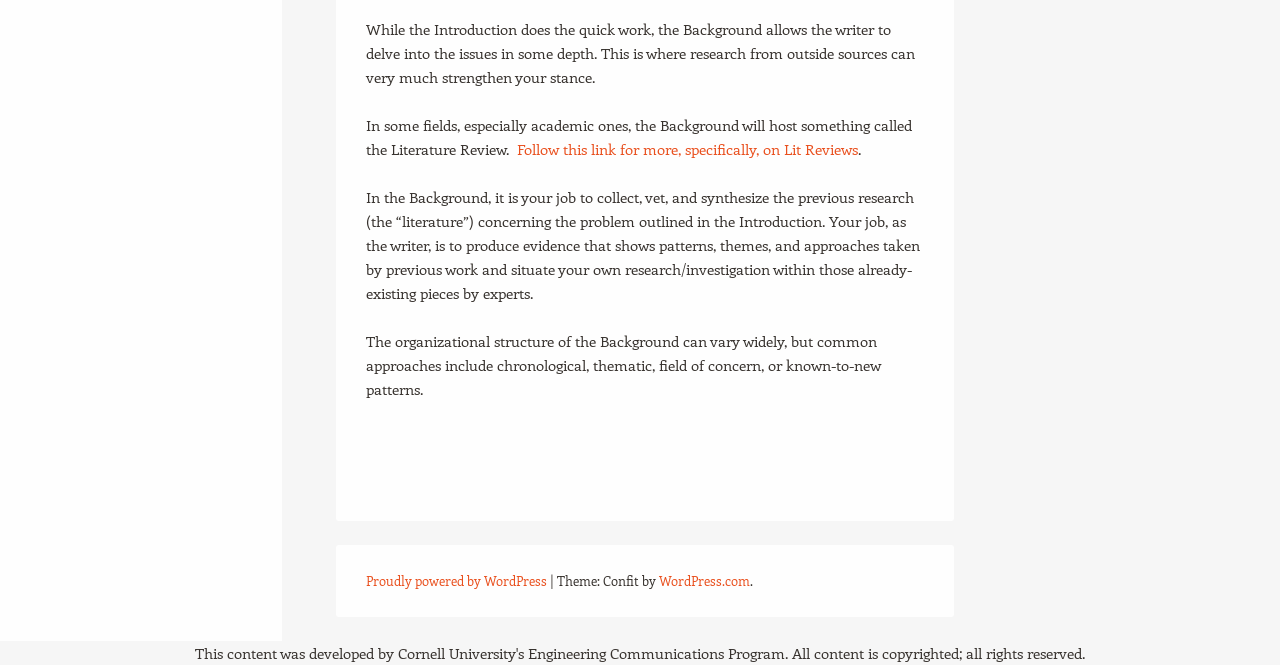What is the writer's job in the Background?
Based on the content of the image, thoroughly explain and answer the question.

As stated on the webpage, in the Background, it is the writer's job to collect, vet, and synthesize the previous research concerning the problem outlined in the Introduction, which means they need to gather, evaluate, and combine existing research to support their own investigation.